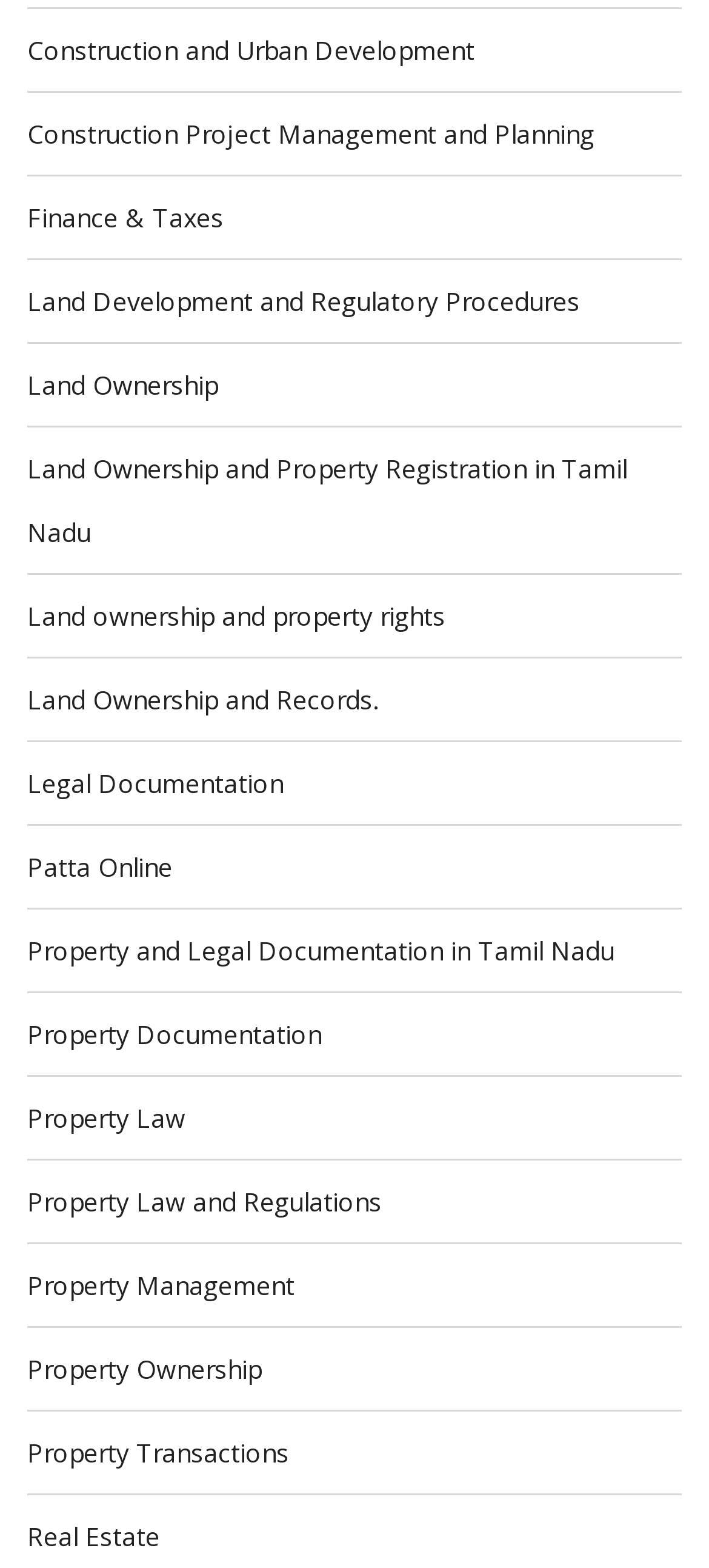Could you indicate the bounding box coordinates of the region to click in order to complete this instruction: "Click on Construction and Urban Development".

[0.038, 0.021, 0.669, 0.043]